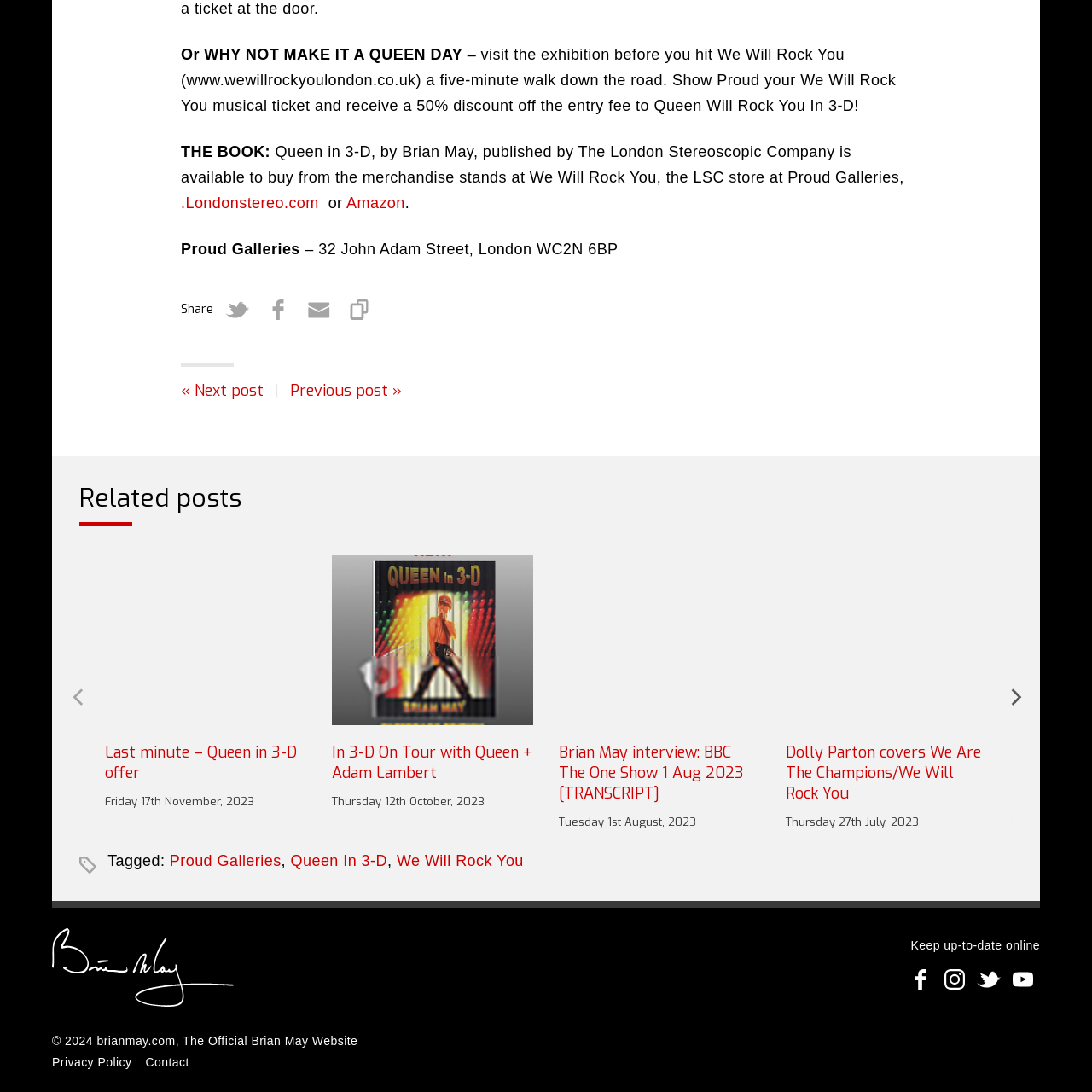Who authored the book 'Queen in 3-D'?
Observe the image marked by the red bounding box and generate a detailed answer to the question.

The caption highlights the chance to engage with the band's legacy, showcasing notable merchandise such as the book 'Queen in 3-D' authored by Brian May, a member of the iconic band Queen.